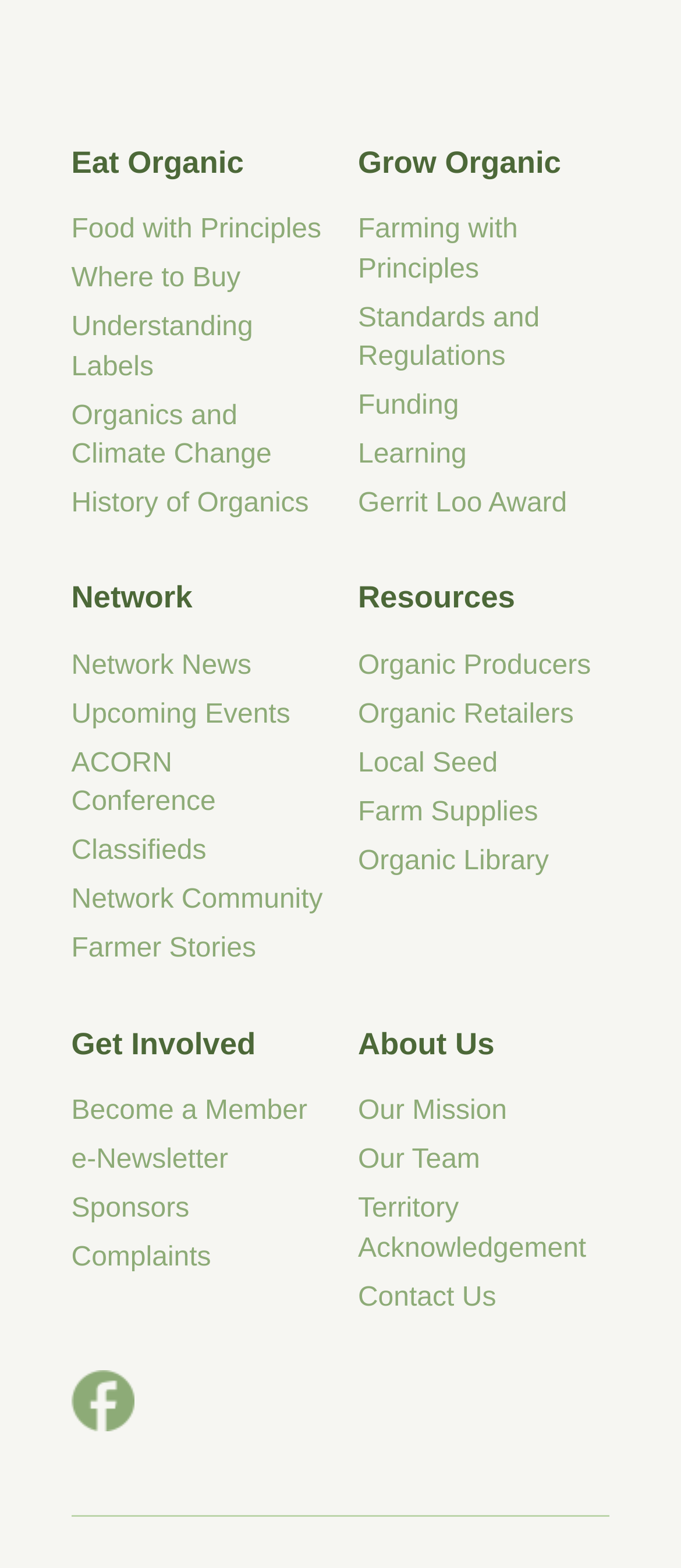Please respond to the question using a single word or phrase:
What is the topic of the link 'Organics and Climate Change'?

Organics and Climate Change